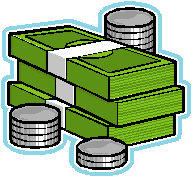What is the theme of the surrounding content?
Based on the image, give a one-word or short phrase answer.

Dilapidation issues